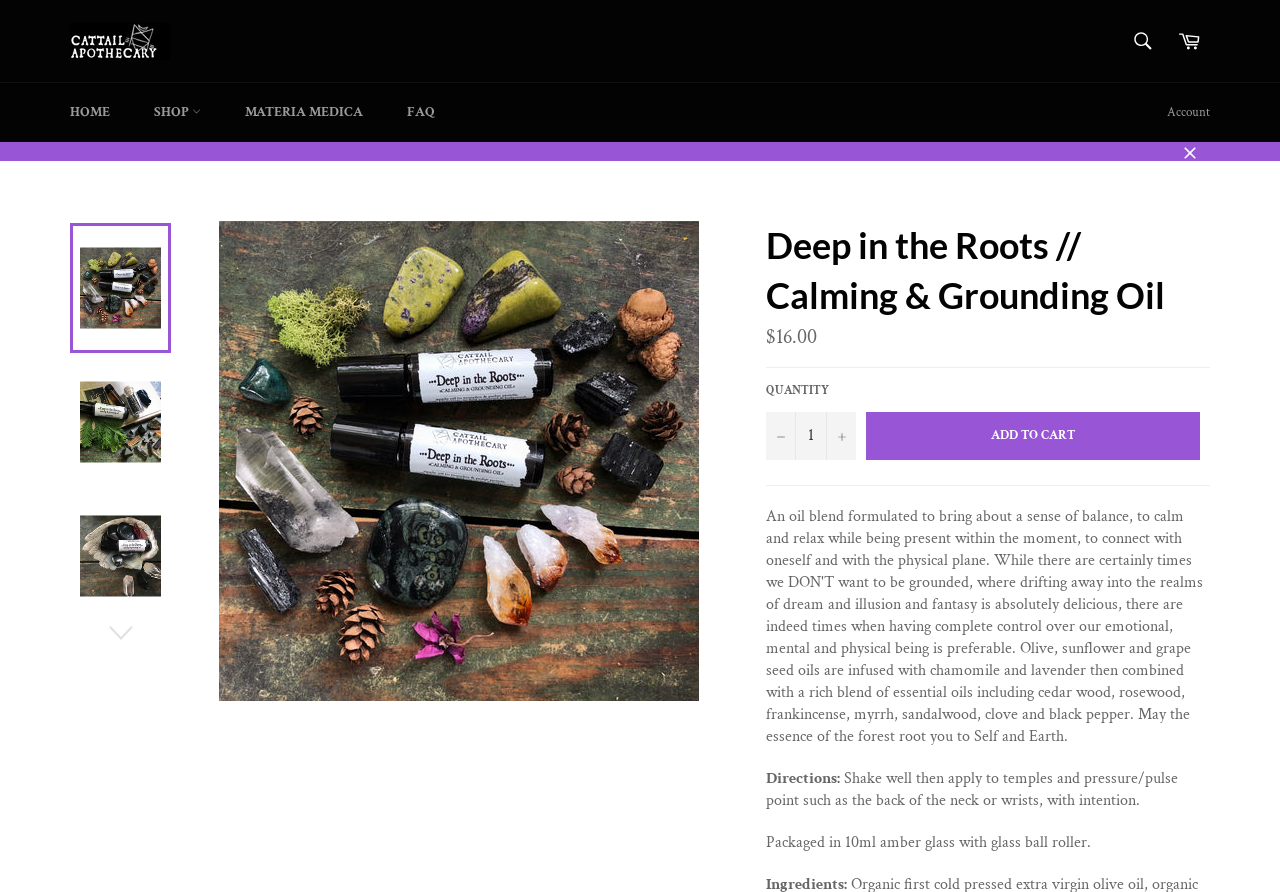Select the bounding box coordinates of the element I need to click to carry out the following instruction: "Go to cart".

[0.912, 0.022, 0.945, 0.07]